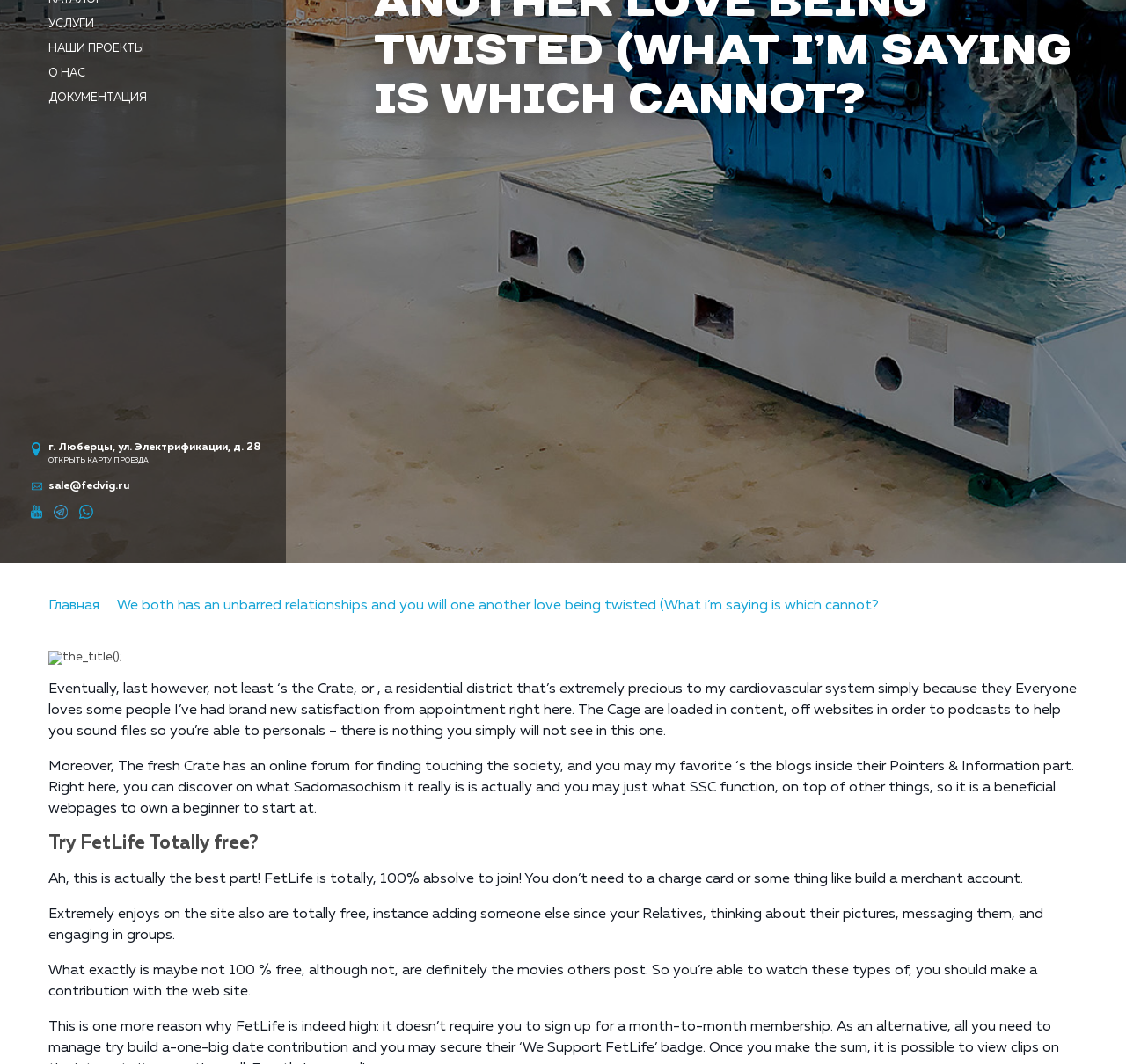Using the format (top-left x, top-left y, bottom-right x, bottom-right y), provide the bounding box coordinates for the described UI element. All values should be floating point numbers between 0 and 1: sale@fedvig.ru

[0.028, 0.452, 0.115, 0.462]